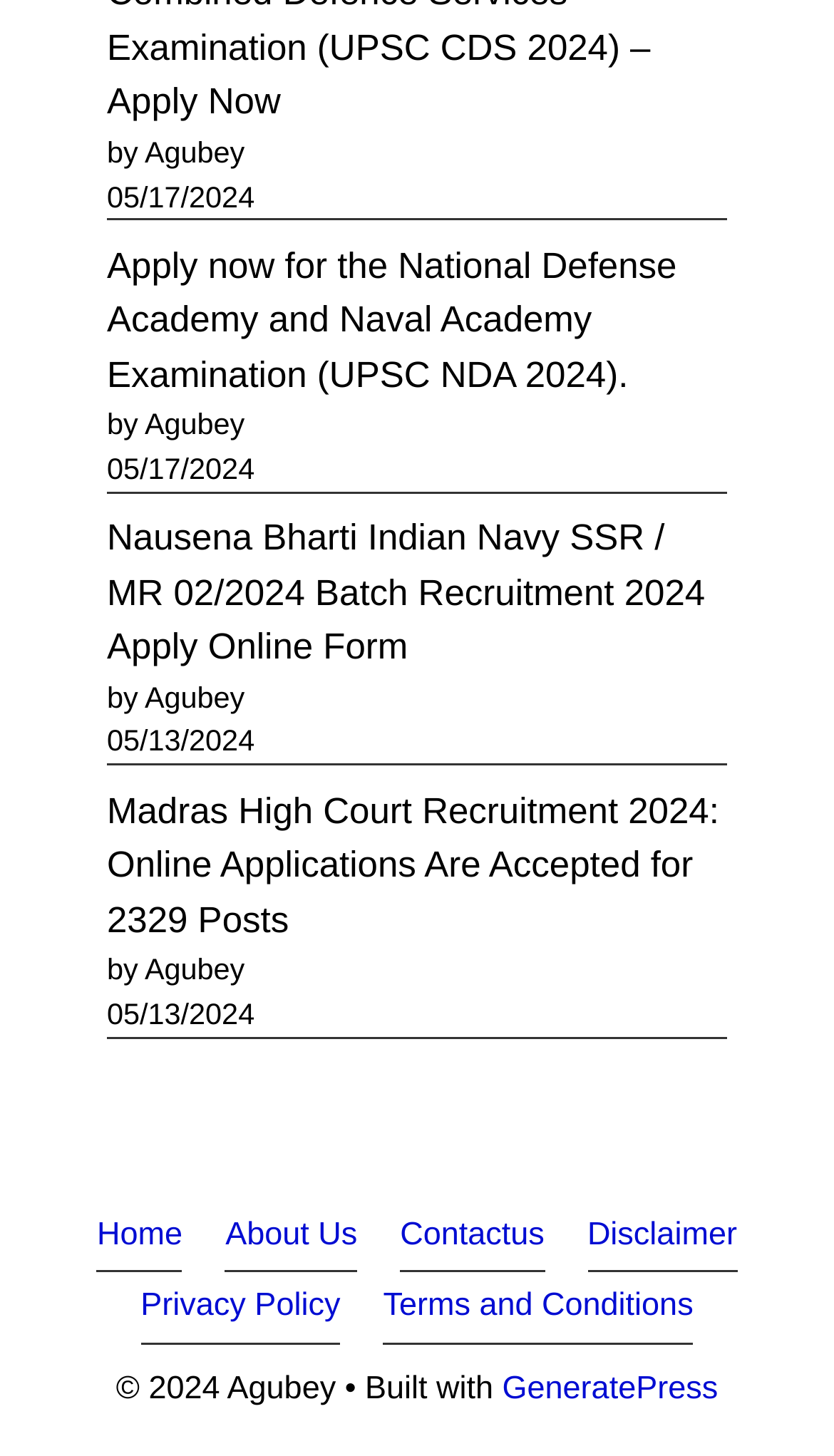Can you specify the bounding box coordinates for the region that should be clicked to fulfill this instruction: "Go to Home page".

[0.116, 0.835, 0.219, 0.86]